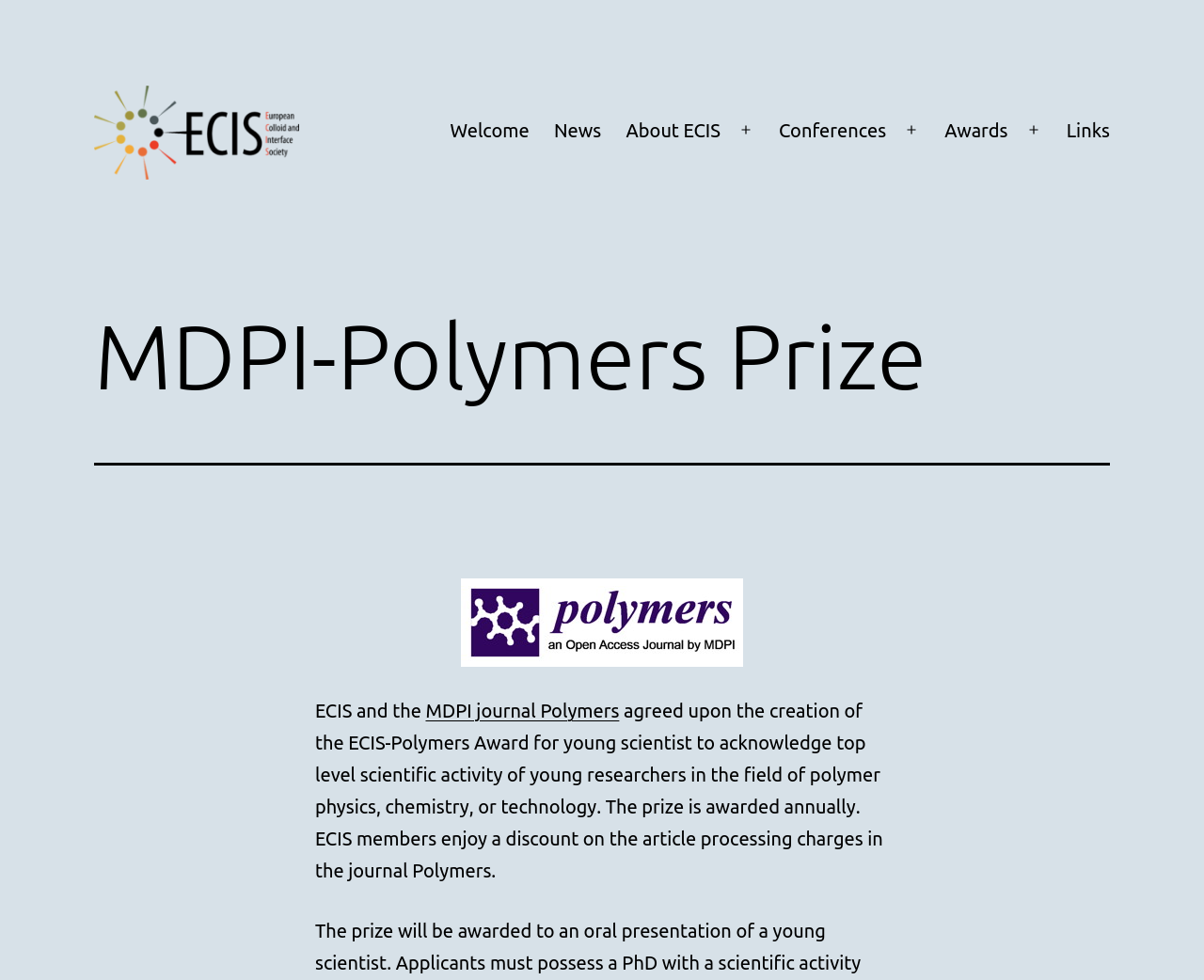Please identify the coordinates of the bounding box that should be clicked to fulfill this instruction: "Visit the About ECIS page".

[0.51, 0.109, 0.609, 0.158]